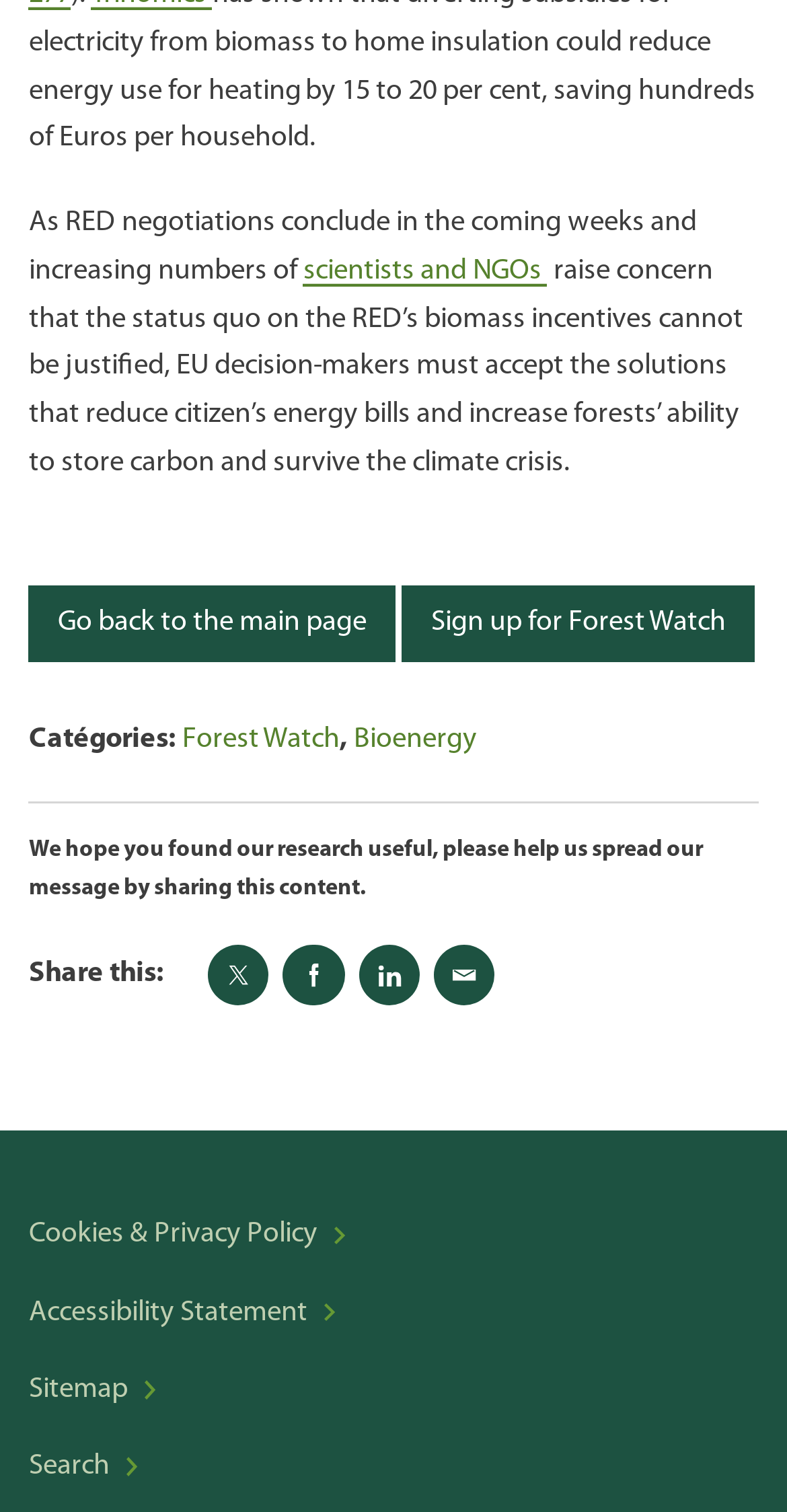Analyze the image and deliver a detailed answer to the question: Where can I go back to?

The webpage has a link 'Go back to the main page' which suggests that the user can navigate back to the main page from the current page.